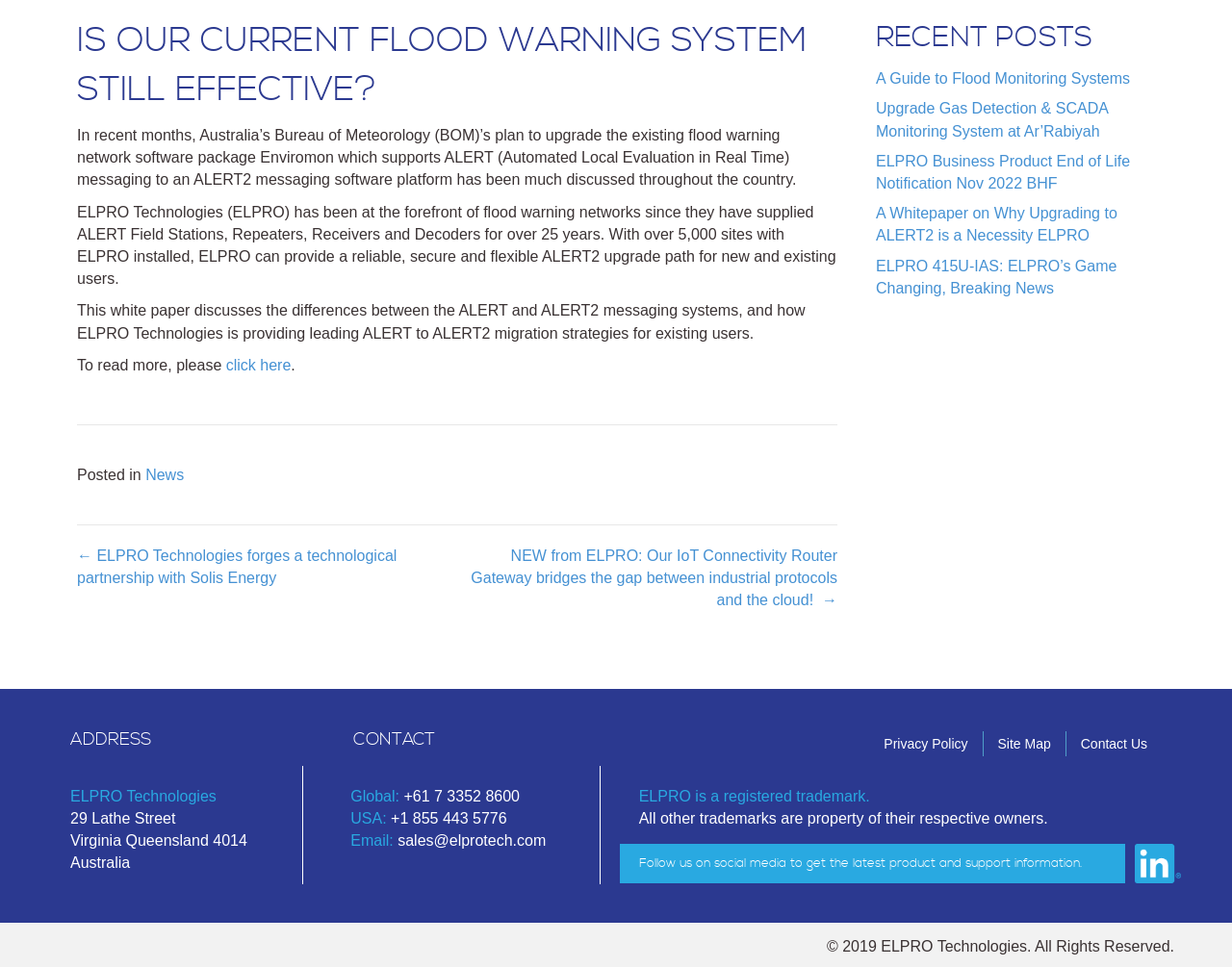Locate the bounding box coordinates of the element to click to perform the following action: 'View the previous post 'ELPRO Technologies forges a technological partnership with Solis Energy''. The coordinates should be given as four float values between 0 and 1, in the form of [left, top, right, bottom].

[0.062, 0.563, 0.371, 0.609]